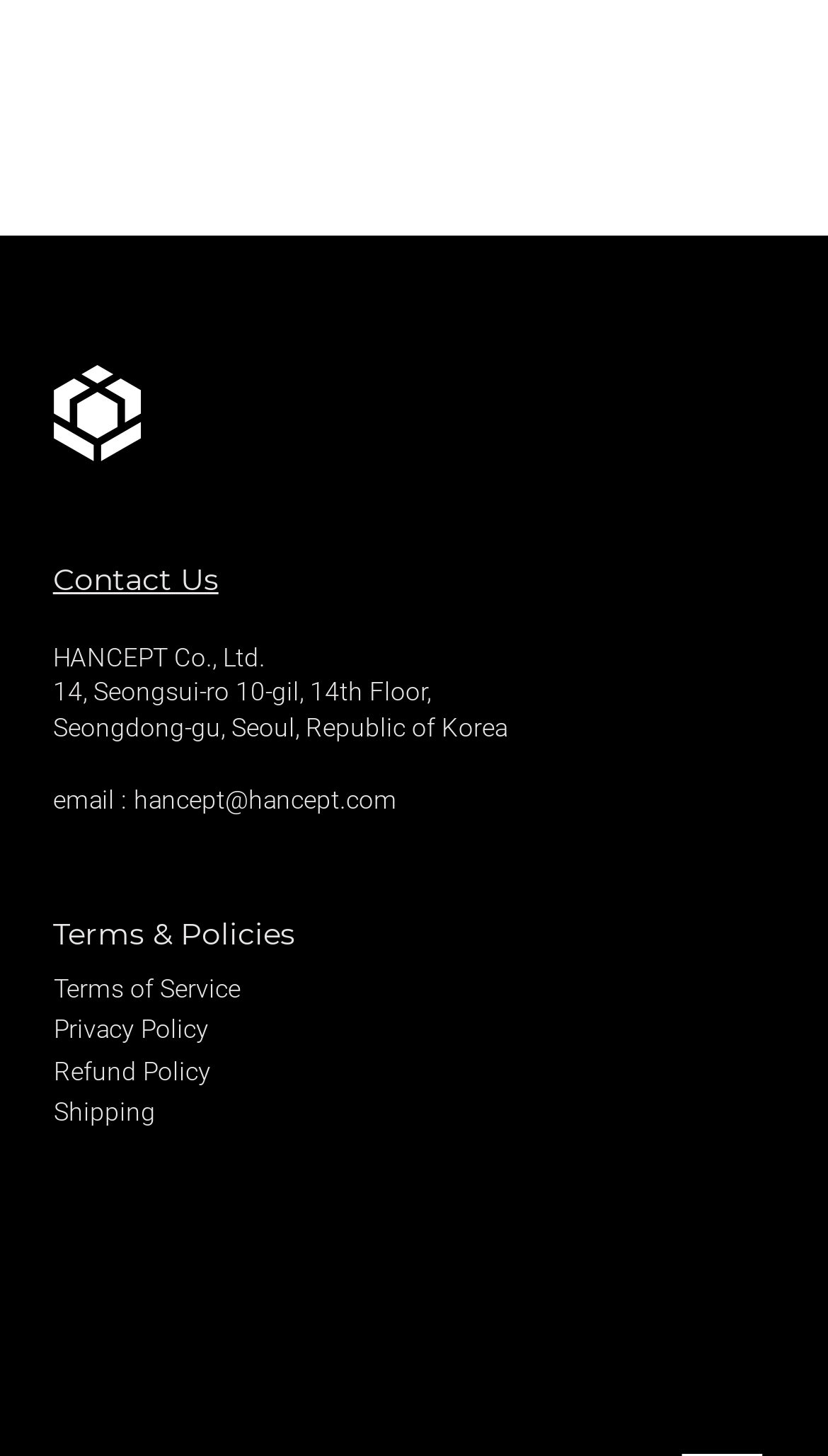Using the details from the image, please elaborate on the following question: What is the email address?

The email address can be found in the heading element with the text 'email : hancept@hancept.com' which is located below the company address.